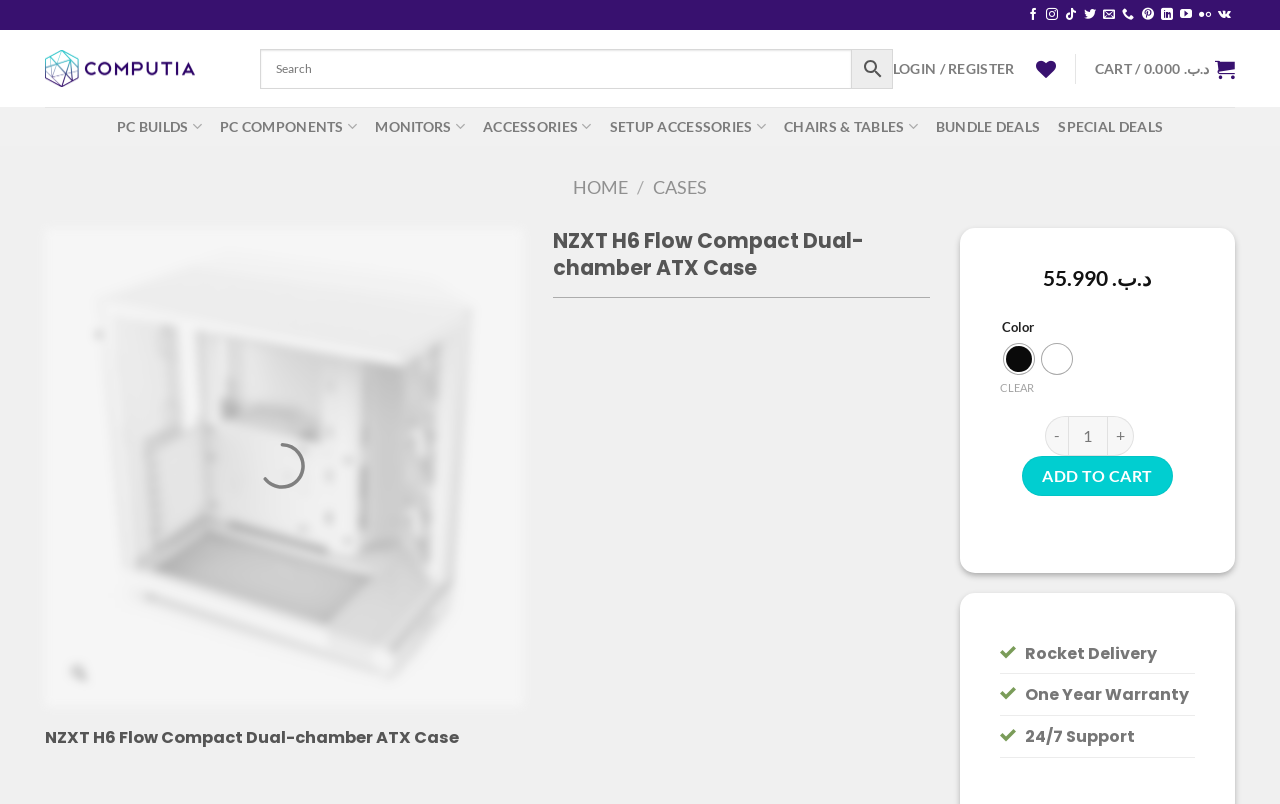Identify the bounding box for the UI element described as: "parent_node: Search name="s" placeholder="Search"". The coordinates should be four float numbers between 0 and 1, i.e., [left, top, right, bottom].

[0.203, 0.06, 0.666, 0.11]